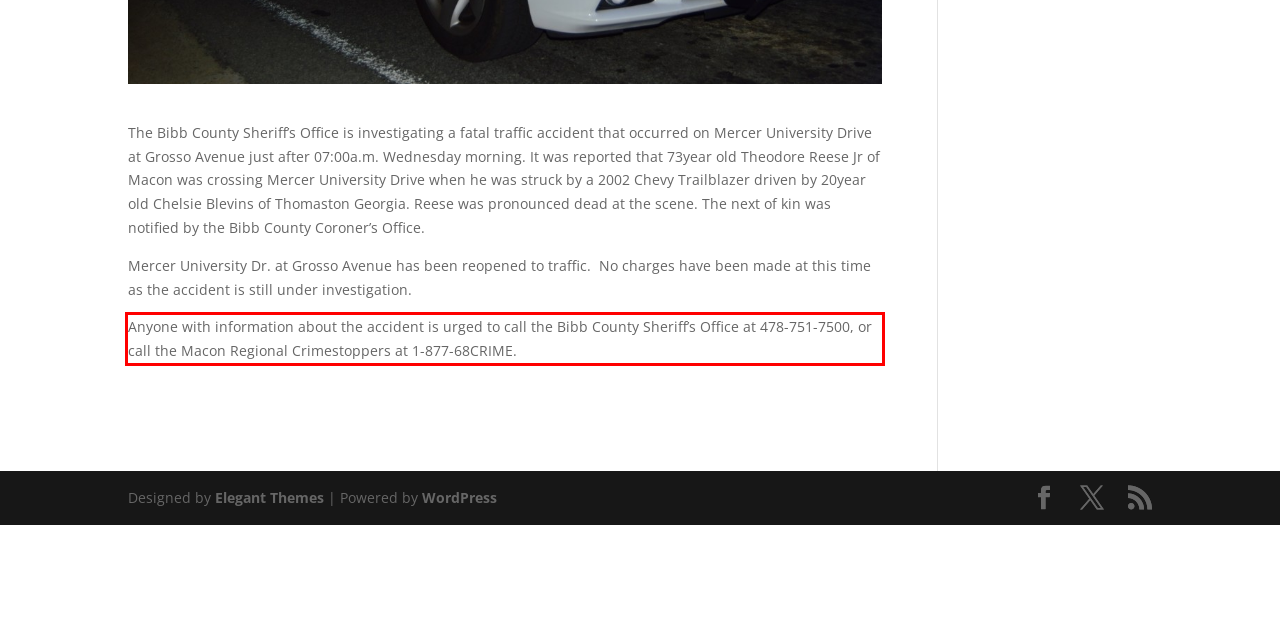You have a screenshot of a webpage with a red bounding box. Identify and extract the text content located inside the red bounding box.

Anyone with information about the accident is urged to call the Bibb County Sheriff’s Office at 478-751-7500, or call the Macon Regional Crimestoppers at 1-877-68CRIME.